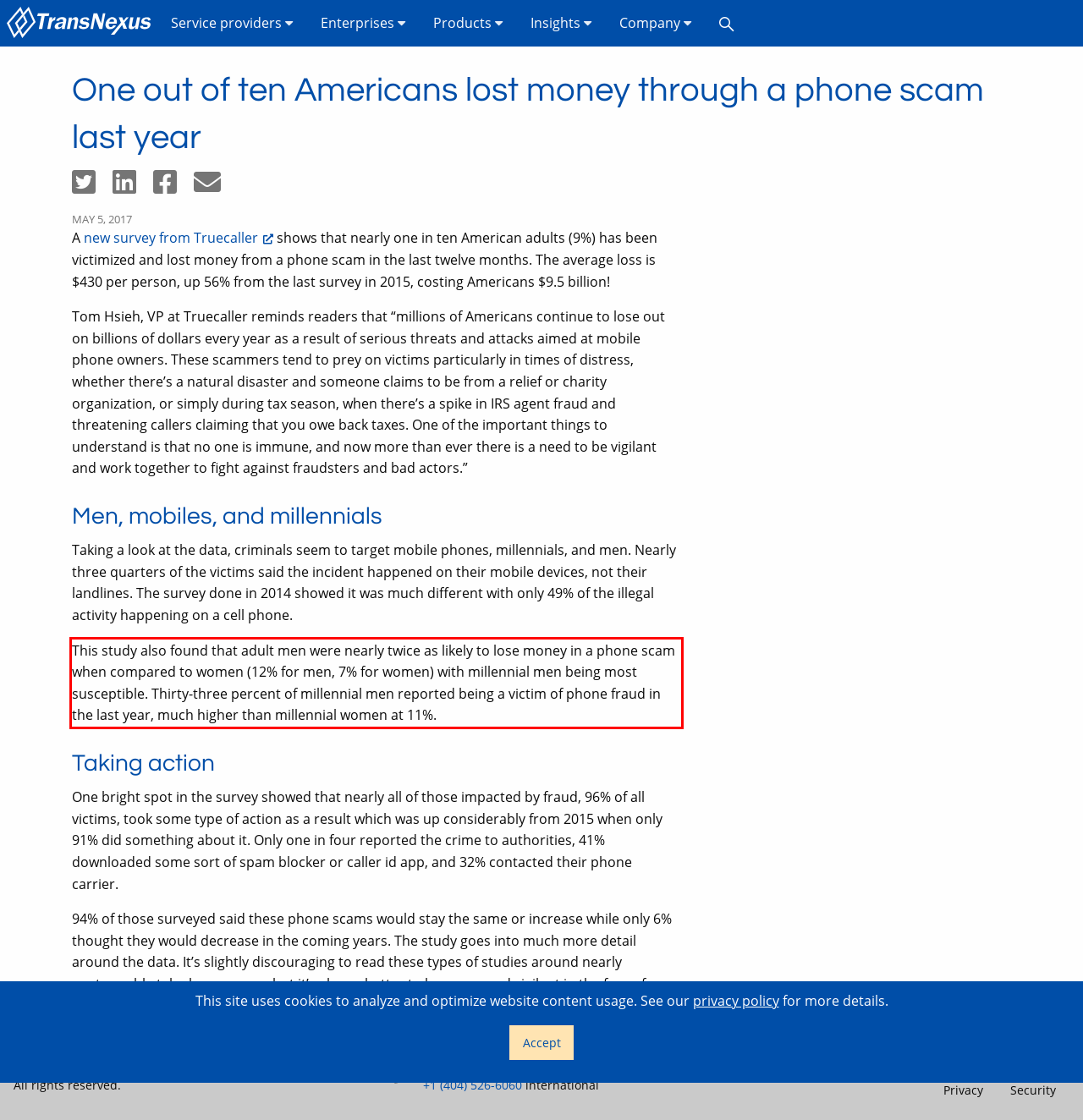Examine the webpage screenshot and use OCR to recognize and output the text within the red bounding box.

This study also found that adult men were nearly twice as likely to lose money in a phone scam when compared to women (12% for men, 7% for women) with millennial men being most susceptible. Thirty-three percent of millennial men reported being a victim of phone fraud in the last year, much higher than millennial women at 11%.